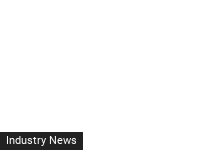Break down the image and describe every detail you can observe.

The image features a section titled "Industry News," highlighting important updates and trends within the industry. The header appears prominently in a dark background, suggesting a focus on current events and relevant information for professionals. This segment likely serves to keep readers informed about significant developments that impact the field, emphasizing the importance of staying current in a rapidly evolving landscape.